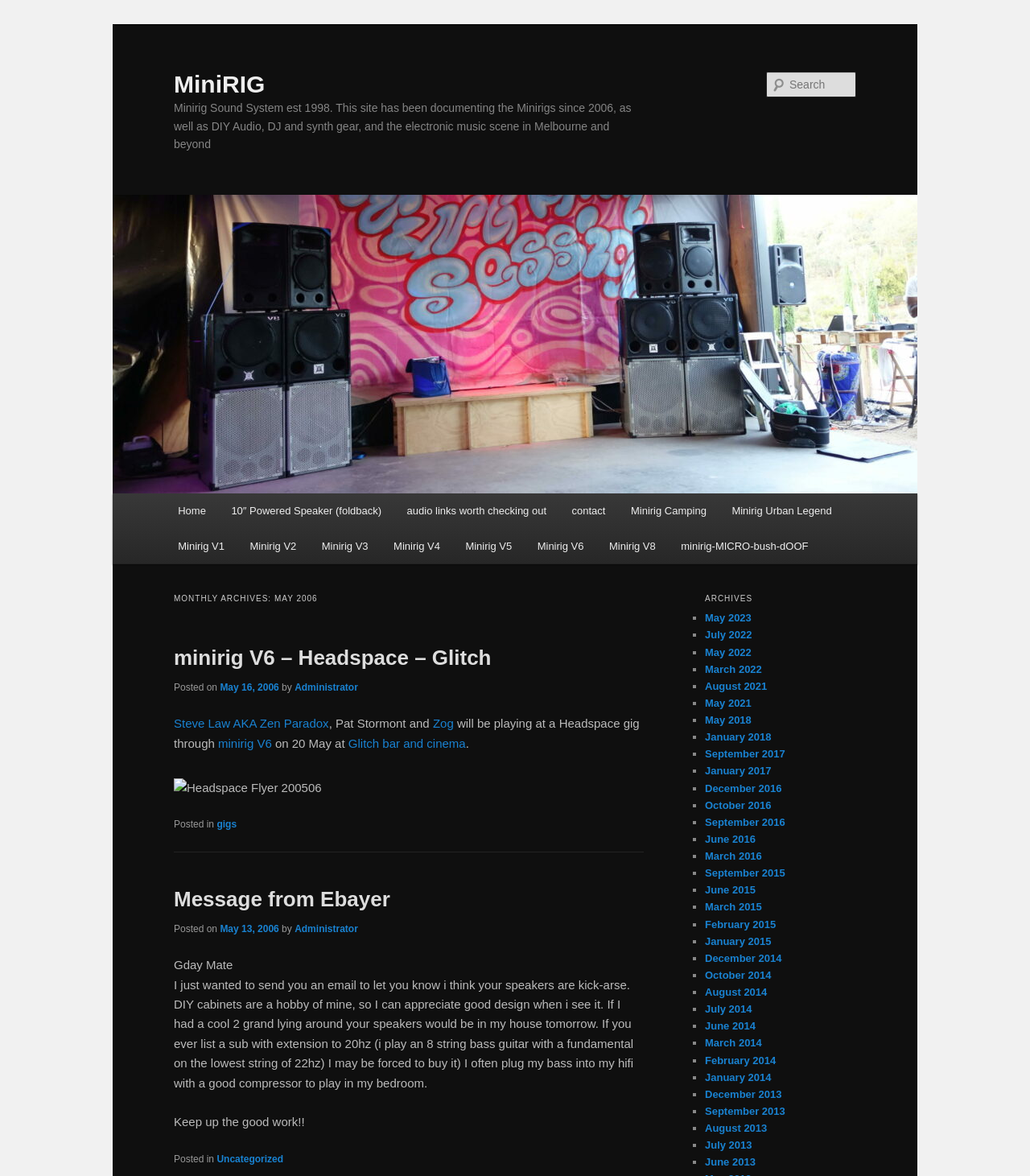Can you identify the bounding box coordinates of the clickable region needed to carry out this instruction: 'View May 2006 archives'? The coordinates should be four float numbers within the range of 0 to 1, stated as [left, top, right, bottom].

[0.169, 0.501, 0.625, 0.518]